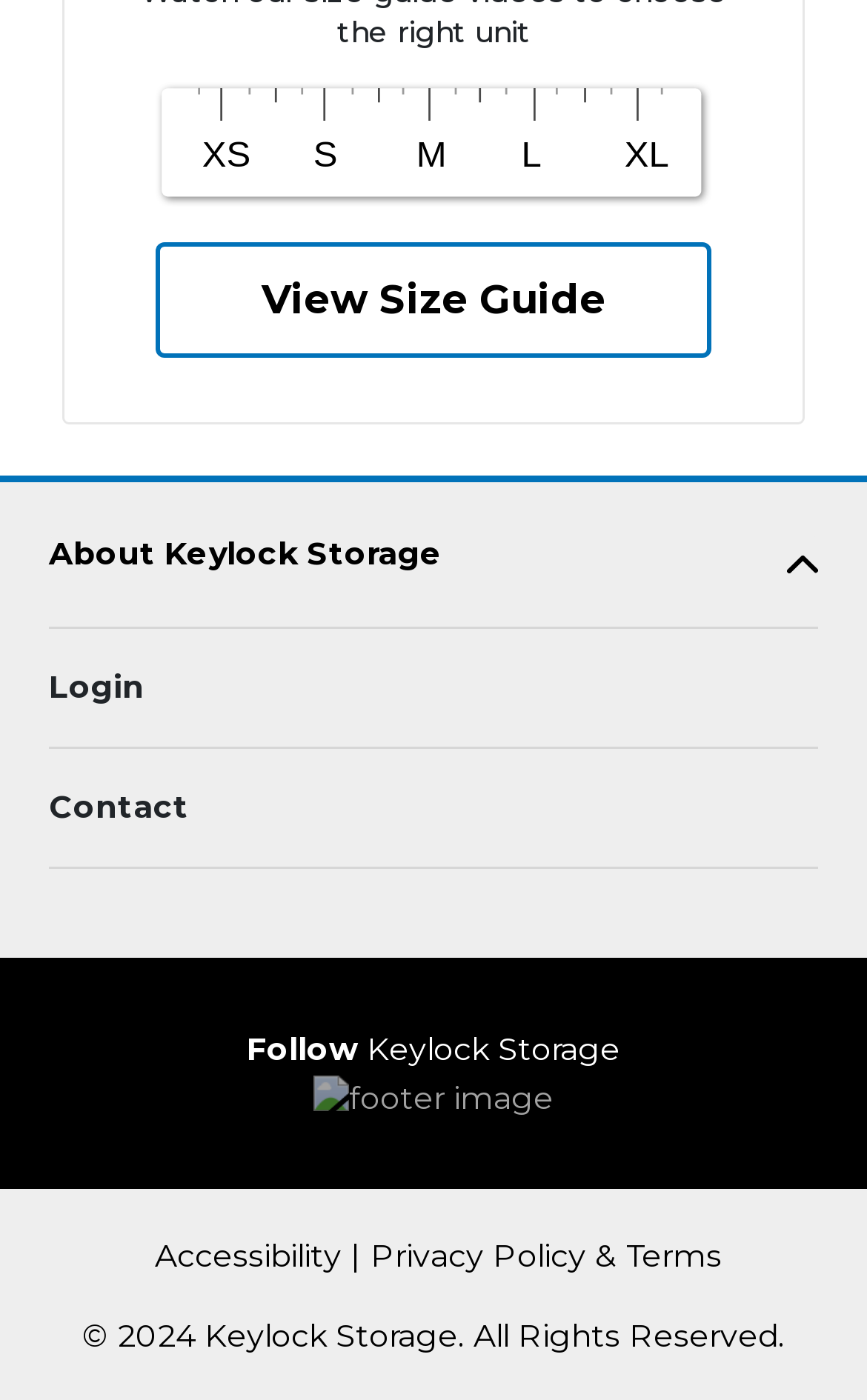Please locate the bounding box coordinates of the element that should be clicked to achieve the given instruction: "Search for something on this site".

None